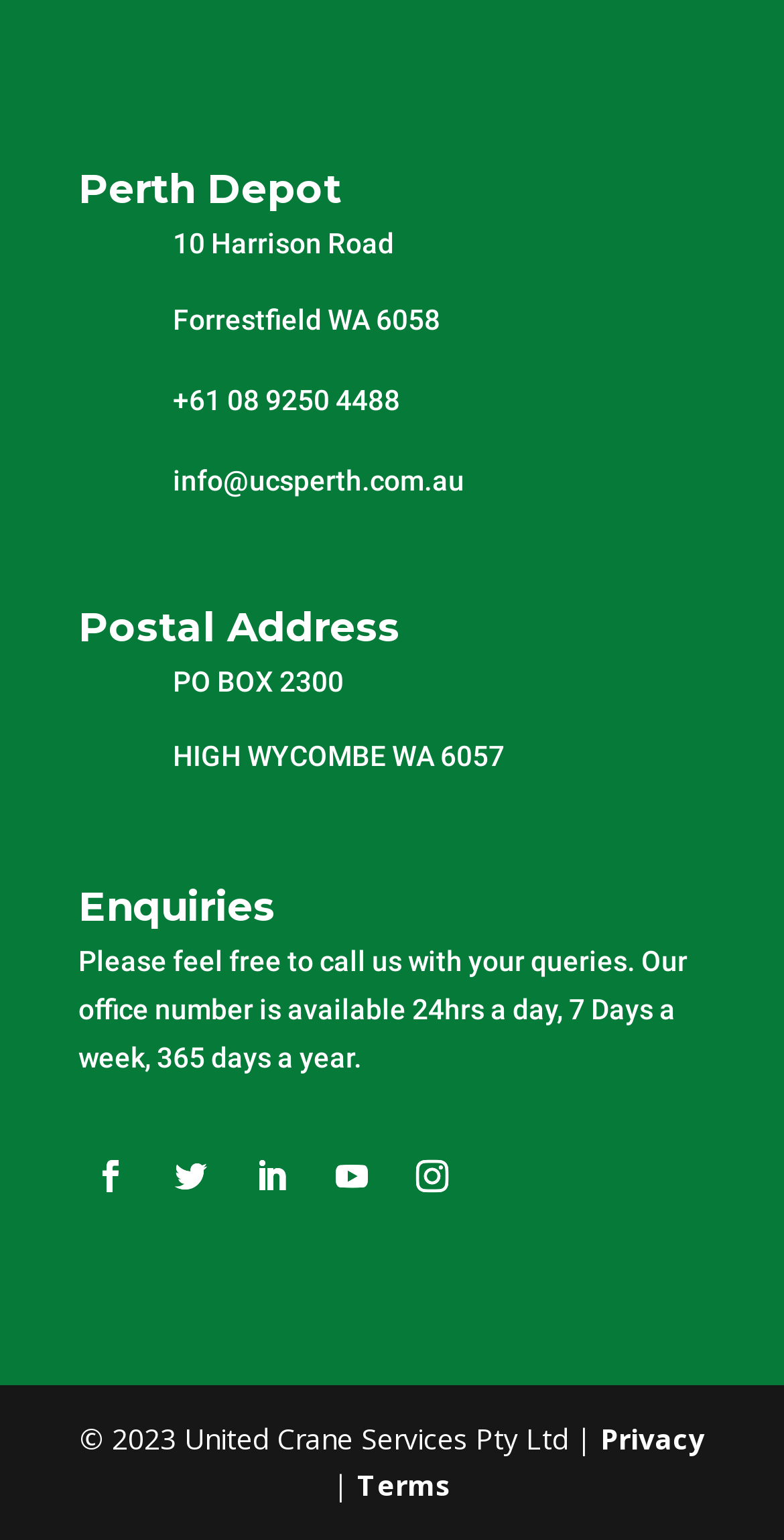Please identify the bounding box coordinates of the element's region that should be clicked to execute the following instruction: "Visit the Privacy page". The bounding box coordinates must be four float numbers between 0 and 1, i.e., [left, top, right, bottom].

[0.765, 0.921, 0.899, 0.946]